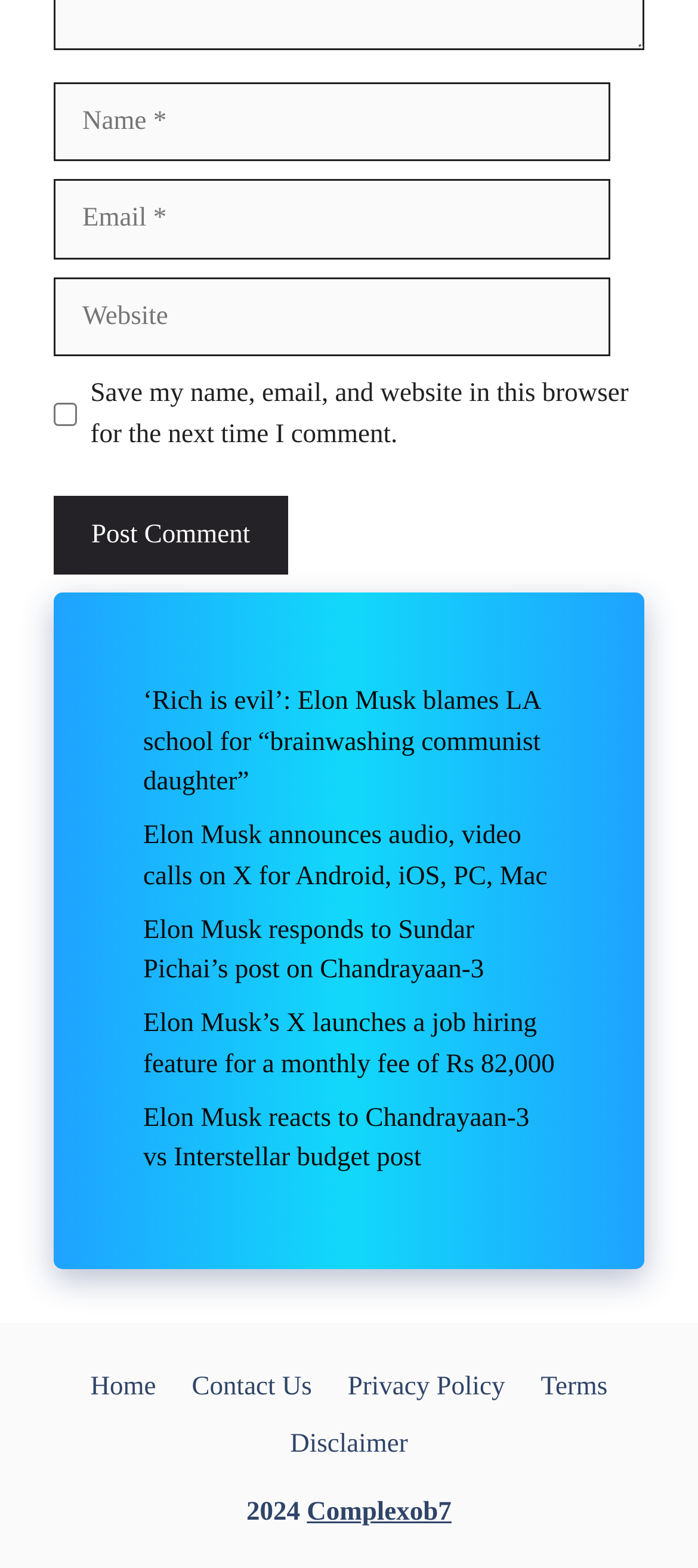Determine the bounding box coordinates for the clickable element required to fulfill the instruction: "Click the 'Post Comment' button". Provide the coordinates as four float numbers between 0 and 1, i.e., [left, top, right, bottom].

[0.077, 0.316, 0.412, 0.367]